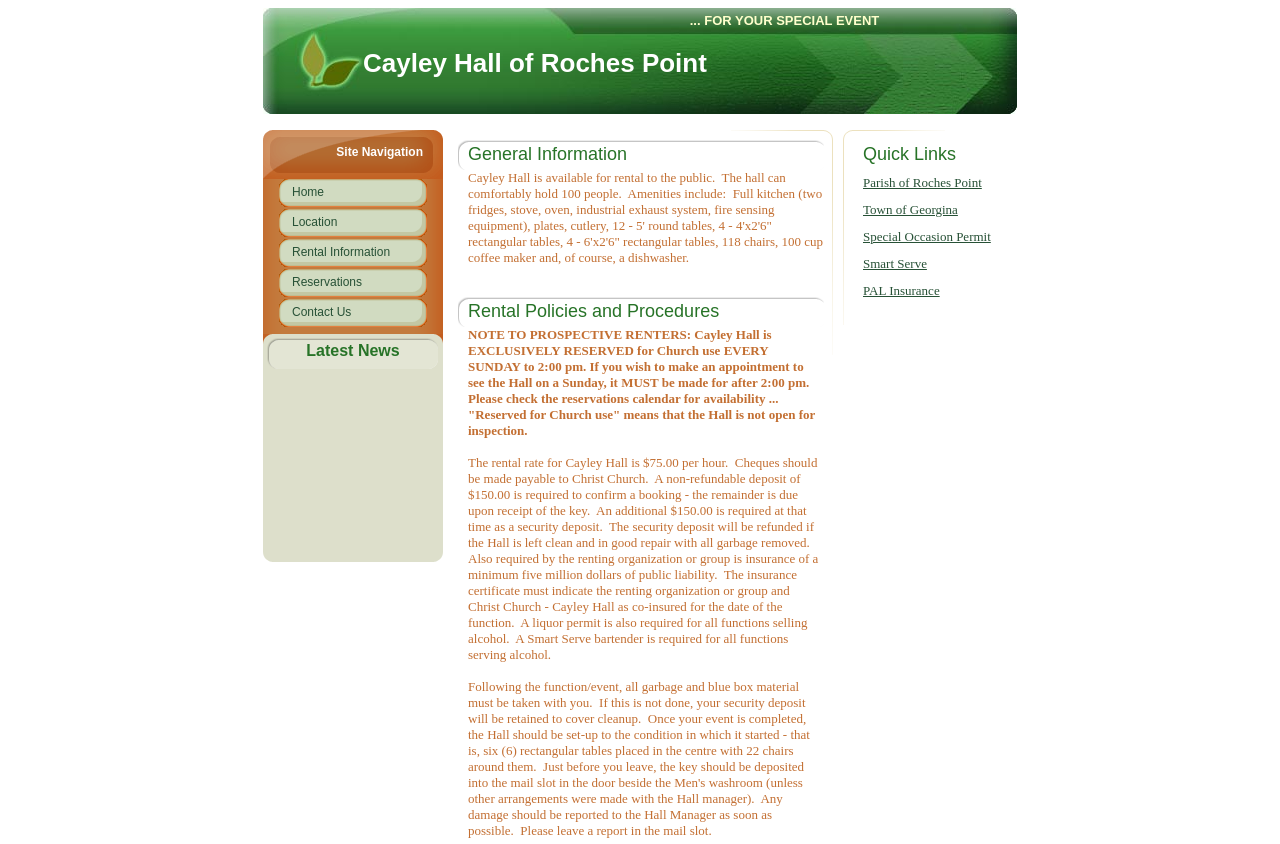Generate a thorough explanation of the webpage's elements.

The webpage is about Cayley Hall of Roches Point, a rental venue for special events. At the top, there is a heading with the title "Cayley Hall of Roches Point" followed by a tagline "... FOR YOUR SPECIAL EVENT". Below the title, there is a navigation menu with links to "Home", "Location", "Rental Information", "Reservations", and "Contact Us".

To the right of the navigation menu, there is a section with a heading "Latest News" and an iframe below it, which likely contains news articles or updates. 

Further down, there are three main sections. The first section has a heading "General Information" and provides details about the hall's amenities, including its capacity, kitchen facilities, and available equipment. 

The second section has a heading "Rental Policies and Procedures" and outlines the rules and requirements for renting the hall, including the rental rate, deposit, and insurance requirements.

The third section has a heading "Quick Links" and contains links to related websites, such as the Parish of Roches Point, the Town of Georgina, and resources for special occasion permits and insurance.